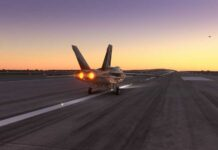Describe all the important aspects and details of the image.

The image captures a stunning moment during sunset at an airfield, showcasing a sleek military aircraft poised for takeoff. With its afterburners glowing brightly, the plane emits an aura of power and readiness against a backdrop of vibrant orange and purple hues in the sky. The runway stretches ahead, illuminated by the fading light, emphasizing the aircraft's impressive design and engineering. This scene epitomizes the fusion of technology and nature, highlighting the anticipation of flight as the day transitions into night. The aircraft depicted is part of the ongoing advancements in military aviation and reflects the exciting developments within this domain.